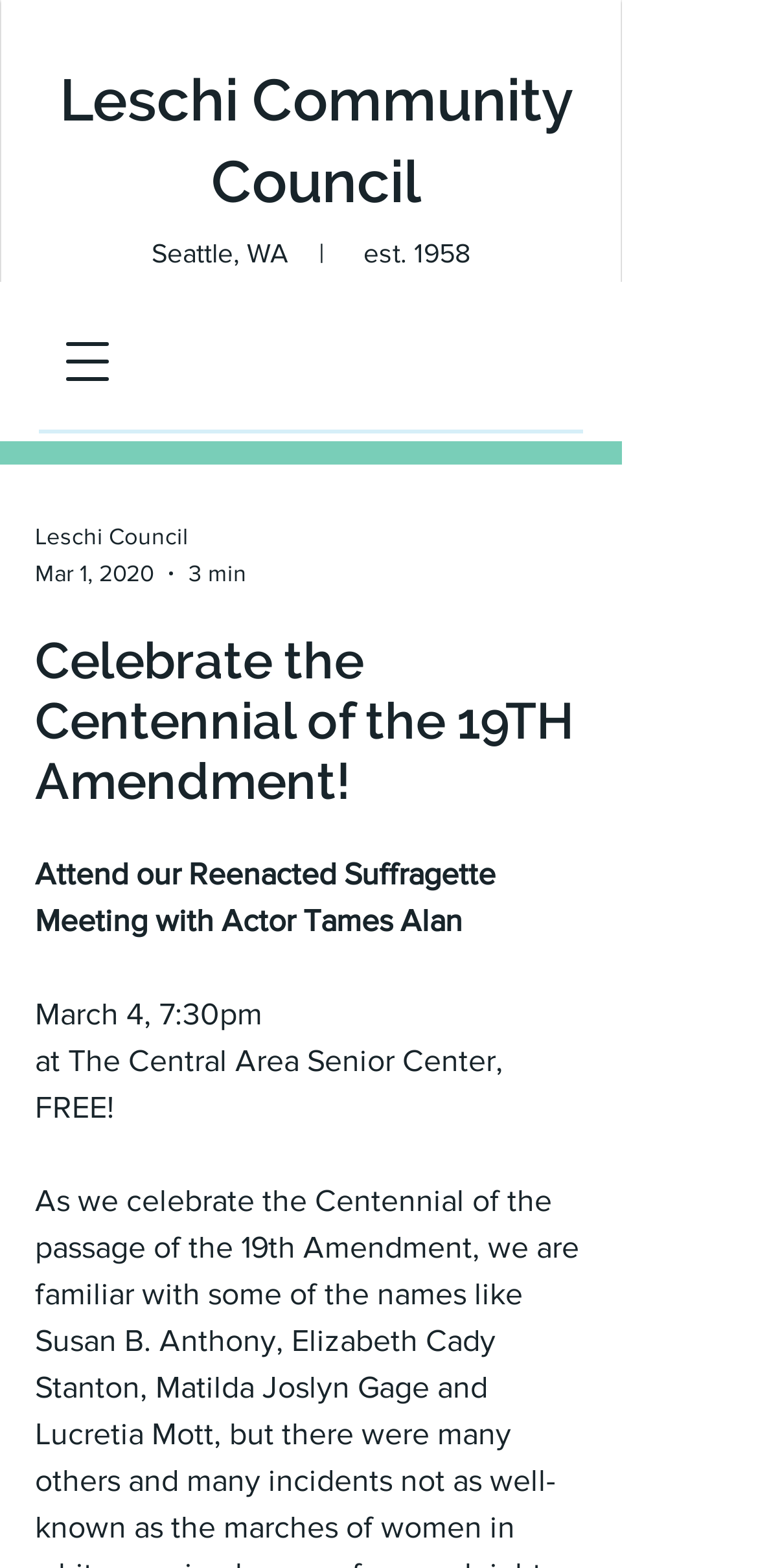Use a single word or phrase to answer this question: 
What is the event date?

March 4